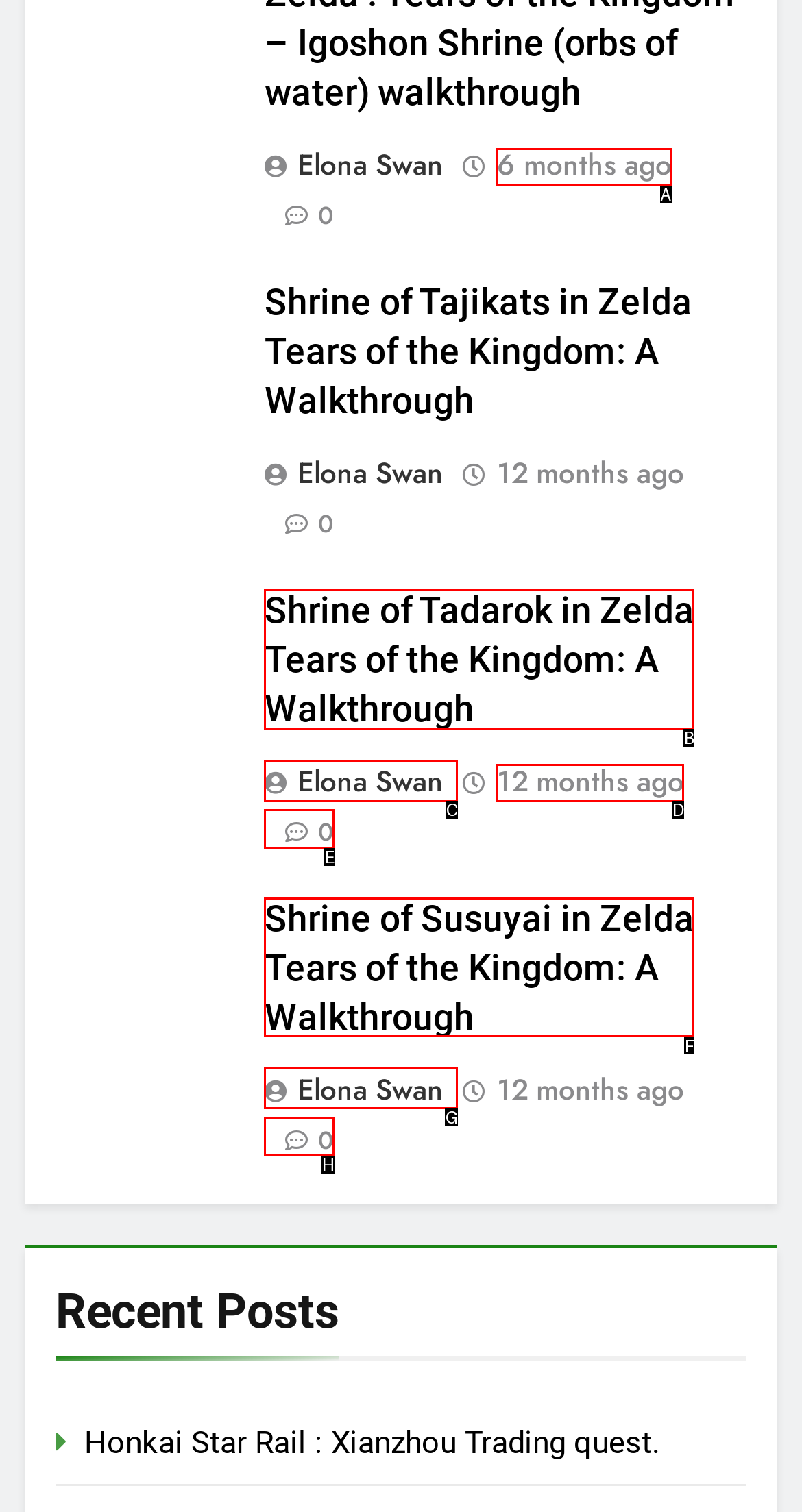Identify which HTML element to click to fulfill the following task: Read the post from 6 months ago. Provide your response using the letter of the correct choice.

A